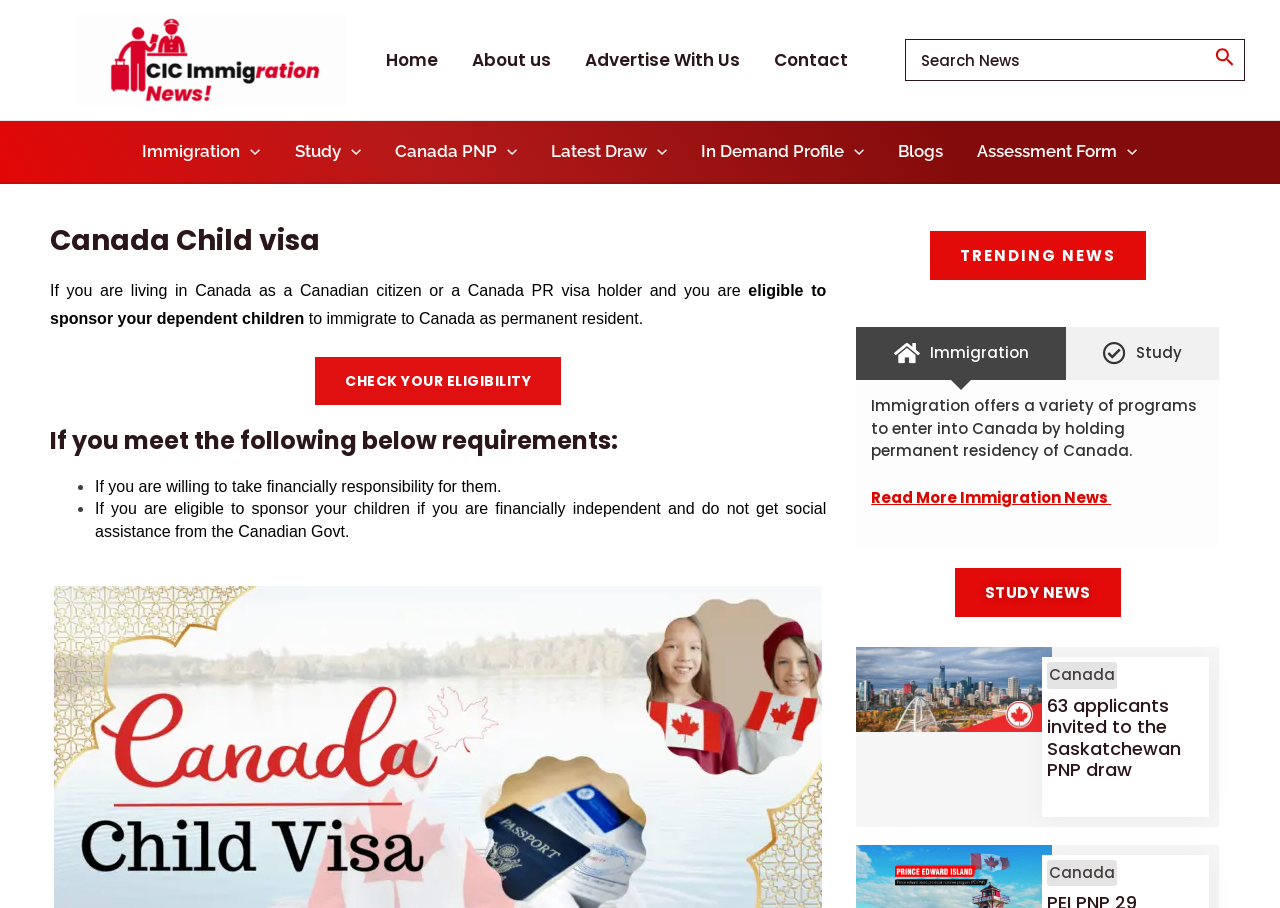What is the principal heading displayed on the webpage?

Canada Child visa